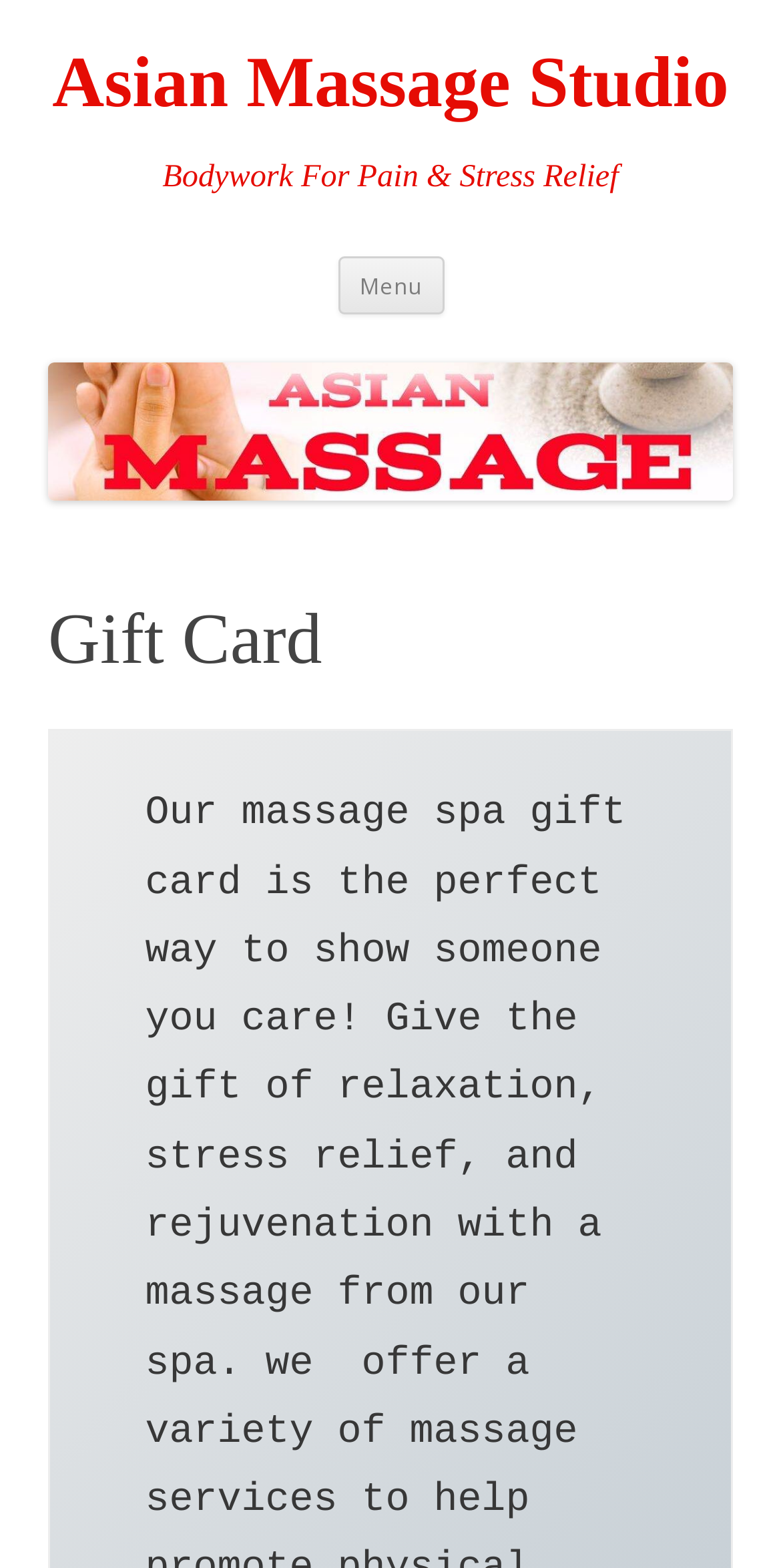Bounding box coordinates should be in the format (top-left x, top-left y, bottom-right x, bottom-right y) and all values should be floating point numbers between 0 and 1. Determine the bounding box coordinate for the UI element described as: Asian Massage Studio

[0.067, 0.031, 0.933, 0.077]